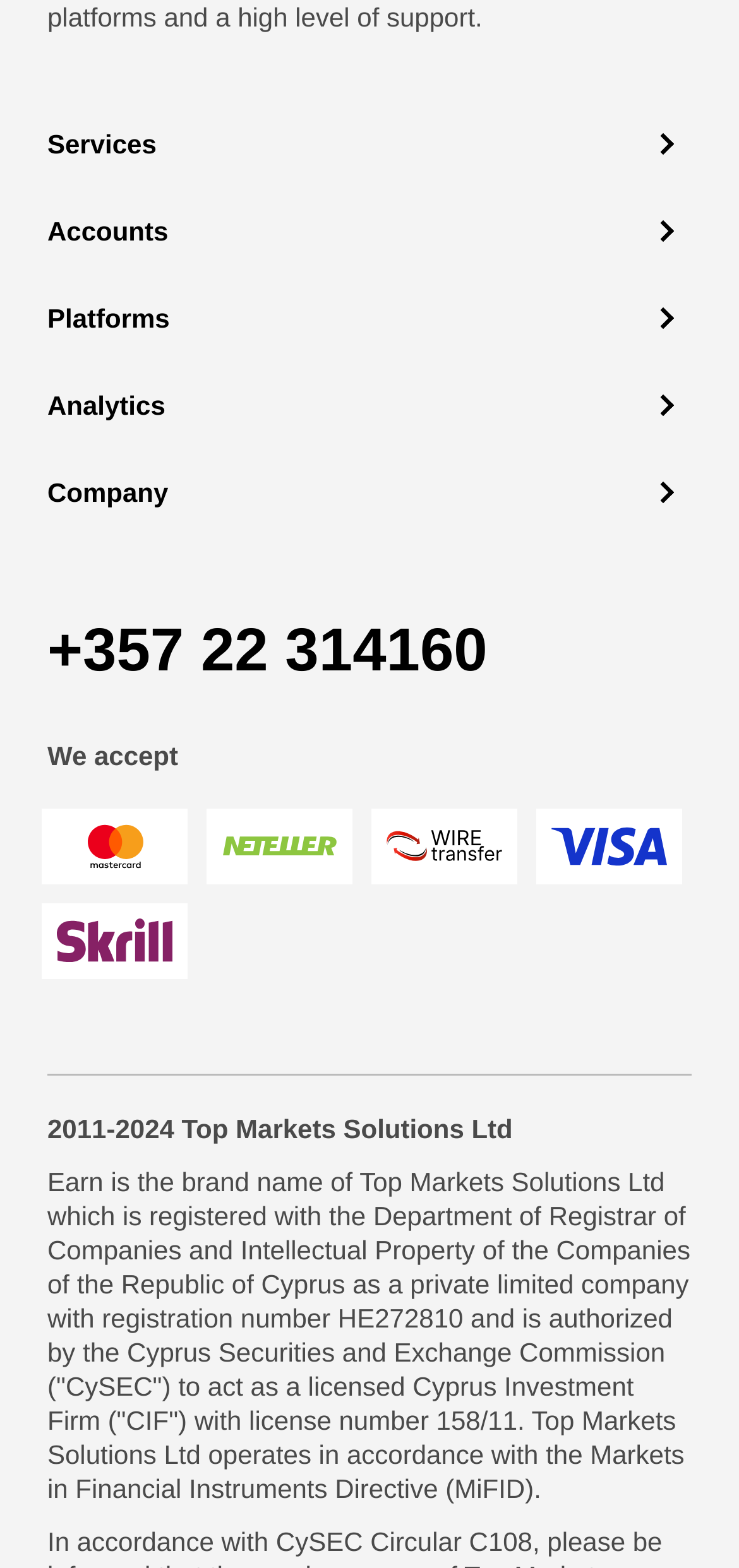From the element description parent_node: Platforms, predict the bounding box coordinates of the UI element. The coordinates must be specified in the format (top-left x, top-left y, bottom-right x, bottom-right y) and should be within the 0 to 1 range.

[0.859, 0.185, 0.936, 0.221]